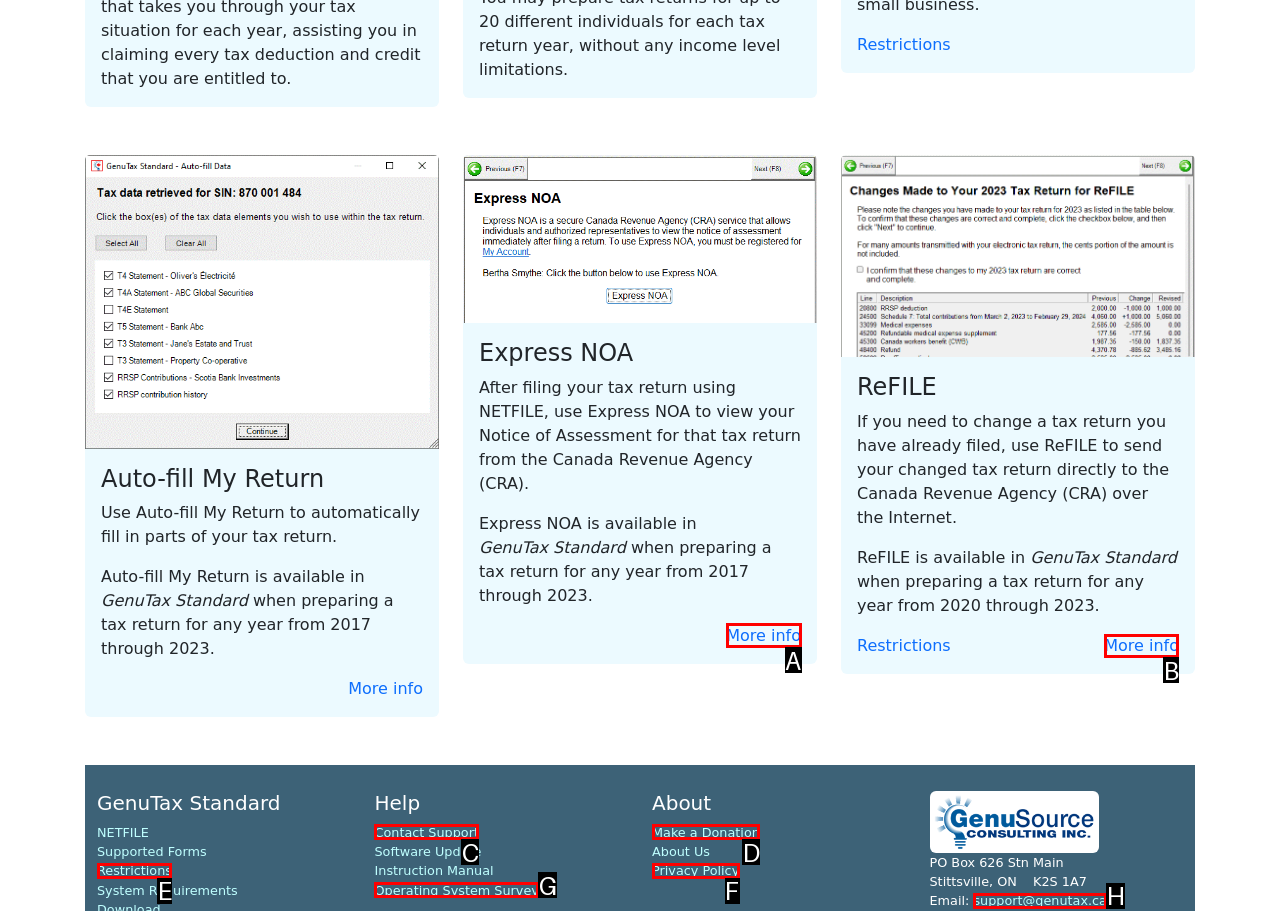Pick the HTML element that should be clicked to execute the task: Submit orders
Respond with the letter corresponding to the correct choice.

None